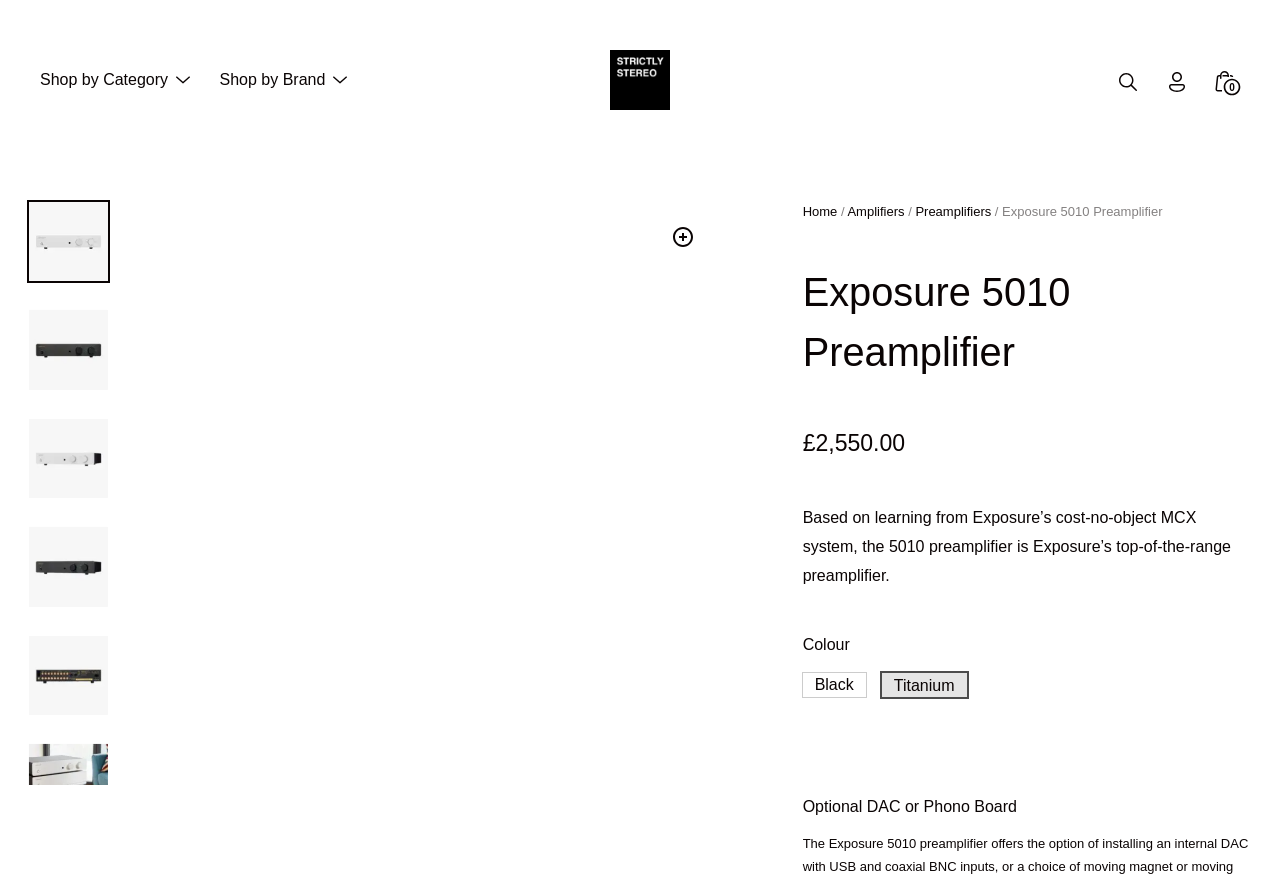Give the bounding box coordinates for the element described as: "aria-label="Close (Esc)"".

[0.934, 0.069, 0.953, 0.096]